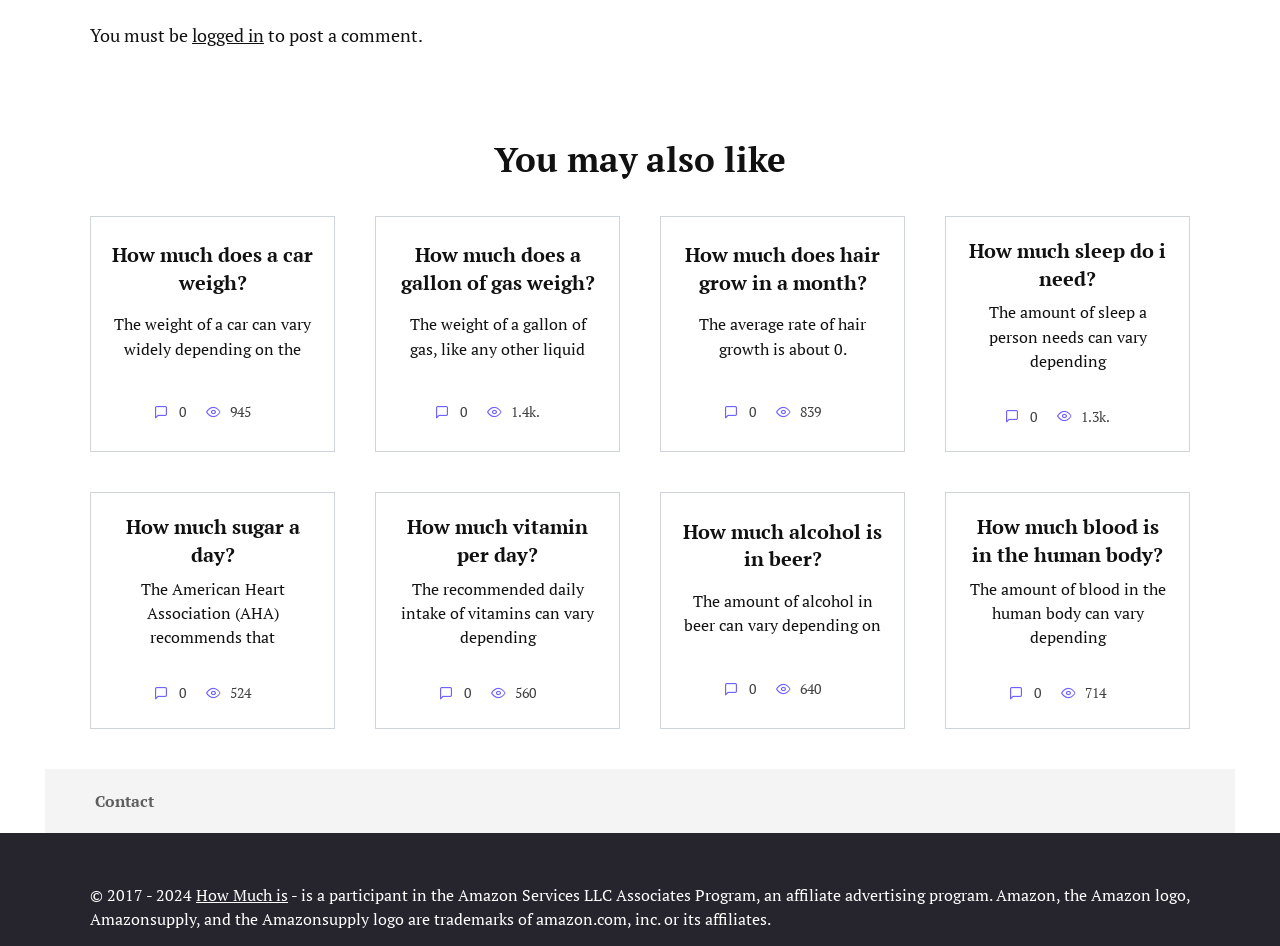Locate the bounding box coordinates for the element described below: "logged in". The coordinates must be four float values between 0 and 1, formatted as [left, top, right, bottom].

[0.15, 0.025, 0.206, 0.05]